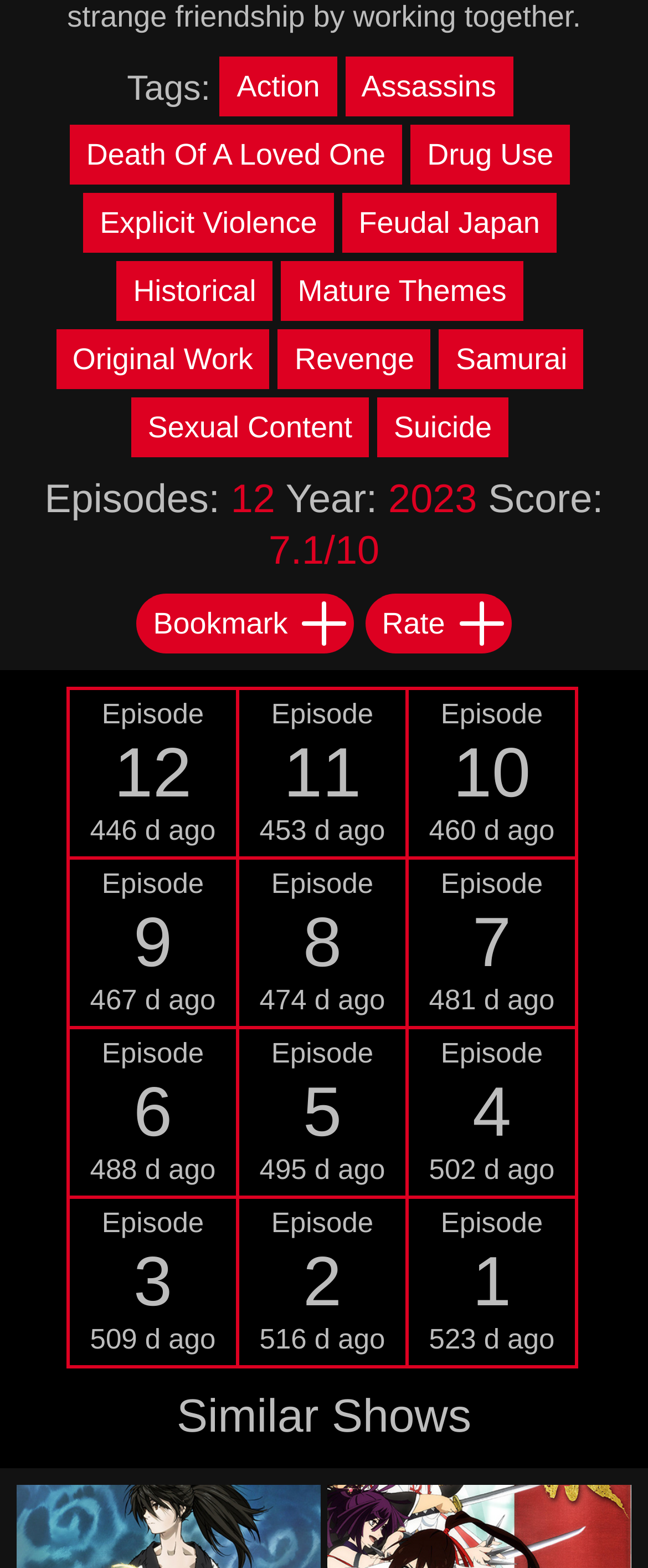Based on the element description Episode4502 d ago, identify the bounding box of the UI element in the given webpage screenshot. The coordinates should be in the format (top-left x, top-left y, bottom-right x, bottom-right y) and must be between 0 and 1.

[0.631, 0.703, 0.892, 0.714]